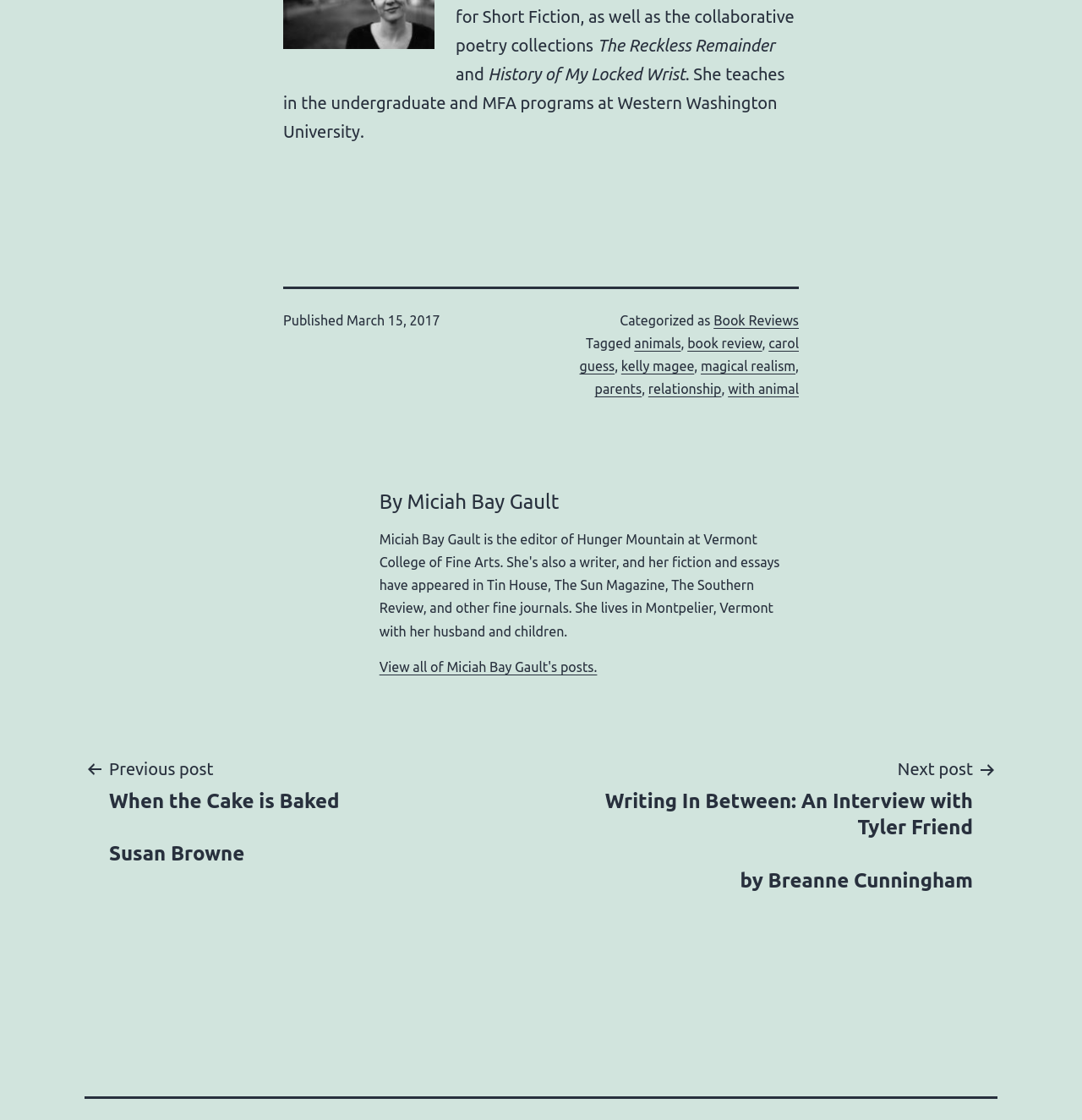Using the description: "magical realism", identify the bounding box of the corresponding UI element in the screenshot.

[0.648, 0.32, 0.735, 0.334]